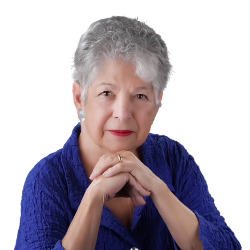What is the tone of Sheila Kennedy's expression?
Using the image provided, answer with just one word or phrase.

Thoughtful